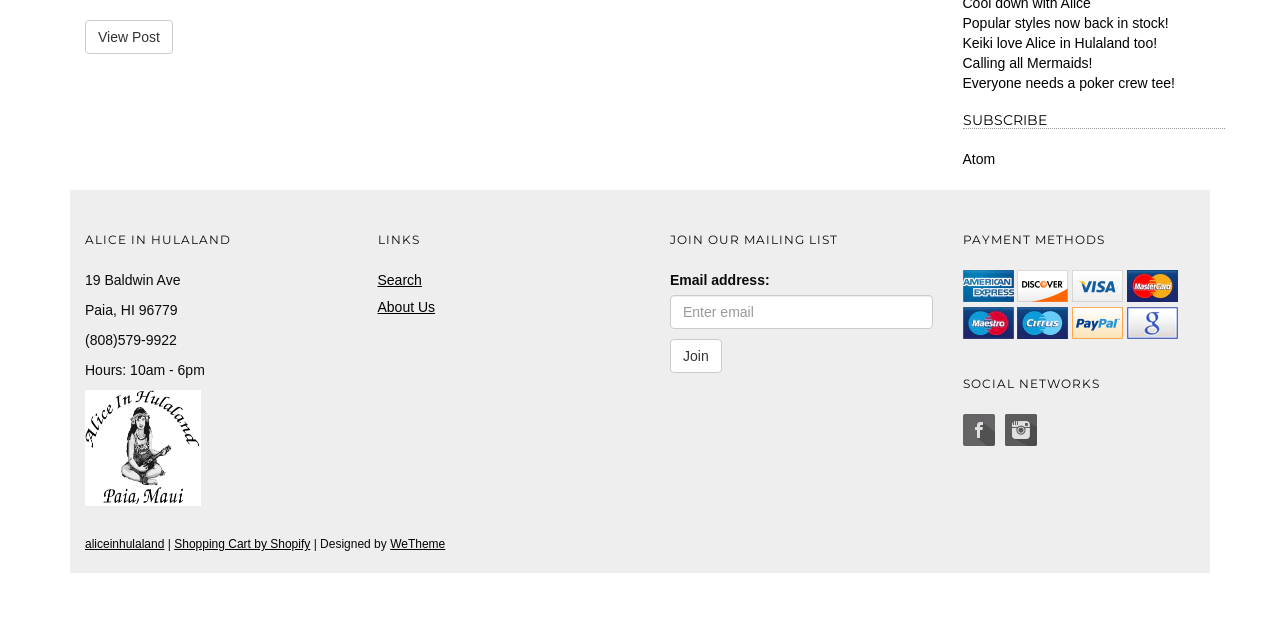Identify the coordinates of the bounding box for the element described below: "Shopping Cart by Shopify". Return the coordinates as four float numbers between 0 and 1: [left, top, right, bottom].

[0.136, 0.839, 0.242, 0.861]